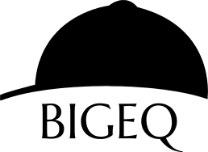What is symbolized by the stylized silhouette?
Please provide a comprehensive and detailed answer to the question.

The stylized silhouette of a riding helmet symbolizes the equestrian community and the focus on quality horses and ponies for sale, which is the main theme of the BIGEQ platform.